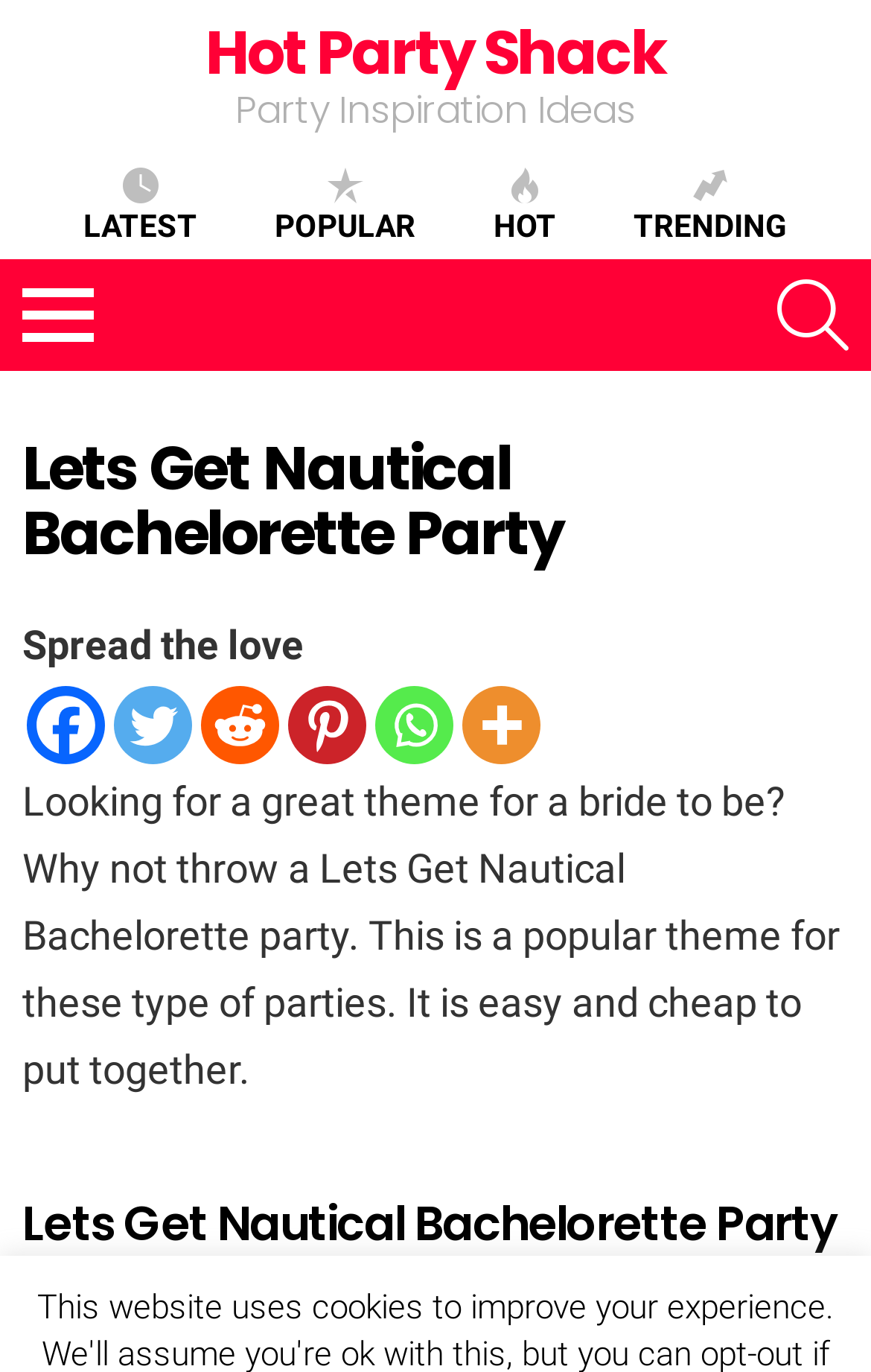Explain the webpage's layout and main content in detail.

The webpage is about planning a "Lets Get Nautical Bachelorette Party" and provides inspiration and ideas for party supplies, decorations, food, and games. 

At the top of the page, there is a link to "Hot Party Shack" and a static text "Party Inspiration Ideas". Below these elements, there are four links: "LATEST", "POPULAR", "HOT", and "TRENDING", which are aligned horizontally. 

To the left of these links, there is a link to a menu, represented by an icon. On the opposite side, there is a search link, also represented by an icon. 

Below the search link, there is a header section with the title "Lets Get Nautical Bachelorette Party". Underneath the title, there is a static text "Spread the love" and a row of social media links, including Facebook, Twitter, Reddit, Pinterest, Whatsapp, and More. The "More" link has an accompanying image. 

The main content of the page starts with a paragraph of text that introduces the idea of a nautical-themed bachelorette party, explaining that it is a popular and easy-to-organize theme. This text is followed by a heading that repeats the title "Lets Get Nautical Bachelorette Party".